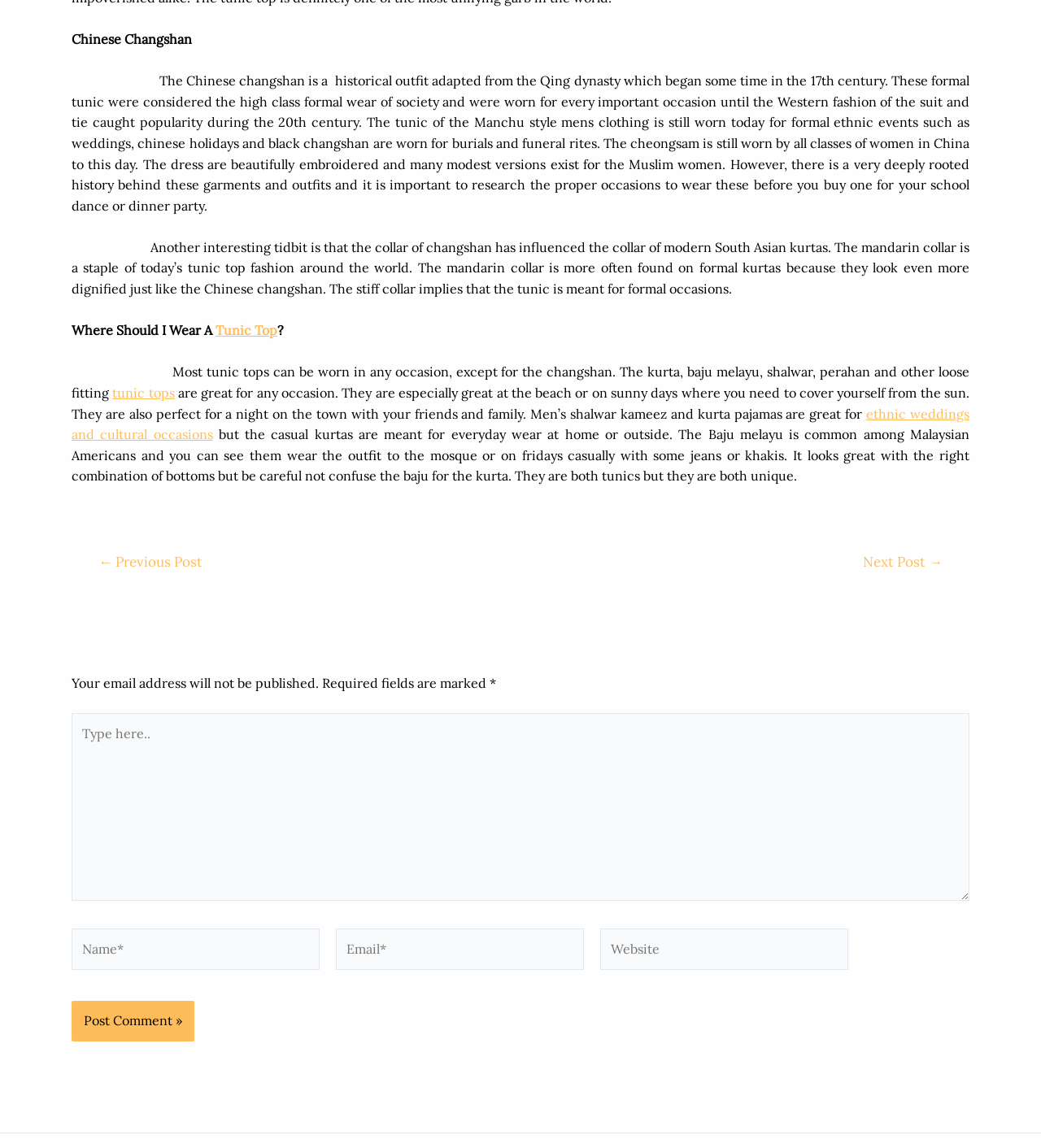What is the Chinese changshan?
Using the information from the image, answer the question thoroughly.

The Chinese changshan is a historical outfit adapted from the Qing dynasty which began some time in the 17th century. It is a formal tunic that was considered high-class formal wear in society and was worn for every important occasion until the Western fashion of the suit and tie caught popularity during the 20th century.